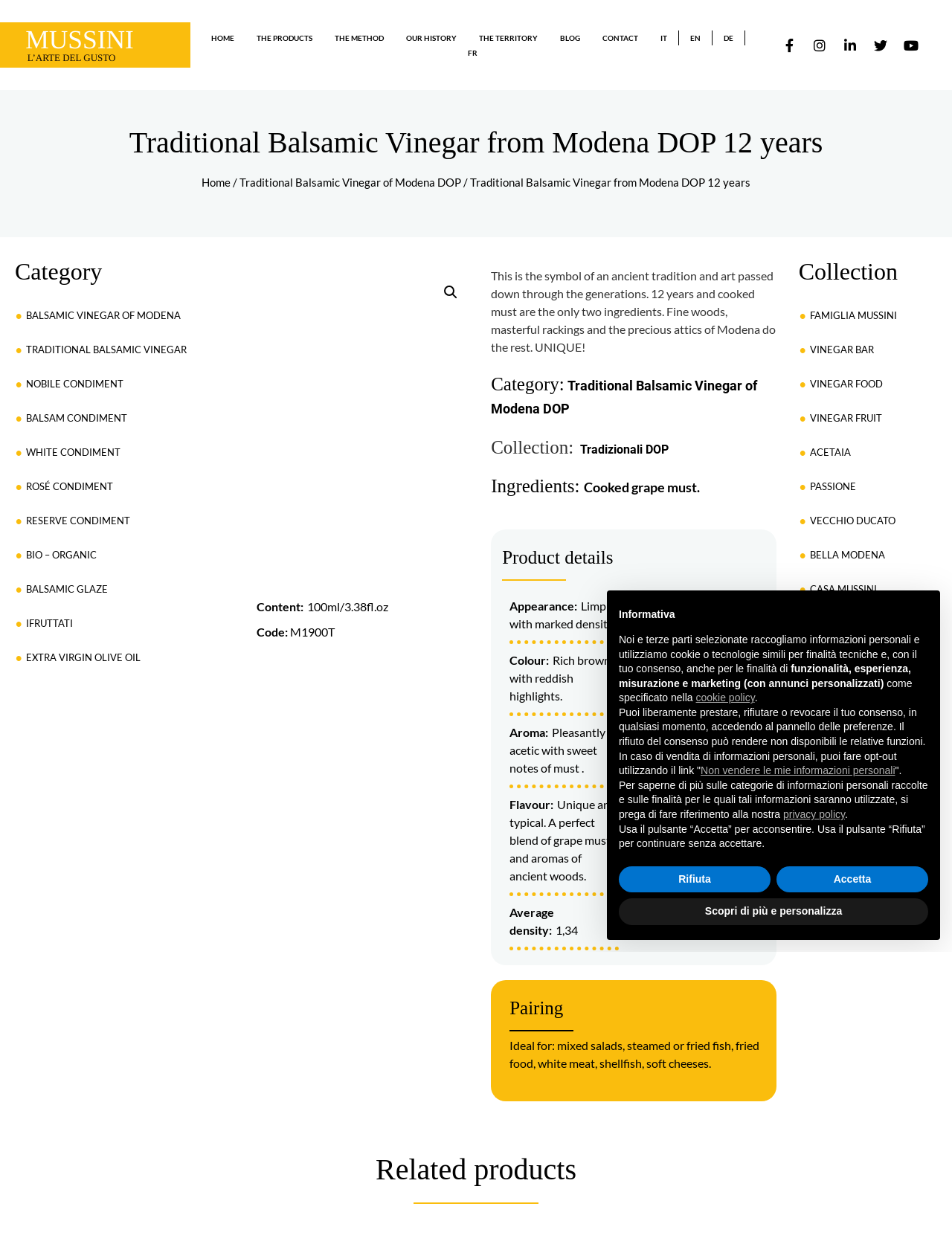Carefully examine the image and provide an in-depth answer to the question: What is the capacity of the product?

I found the answer by looking at the text '100ml/3.38fl.oz' which is located in the product details section.